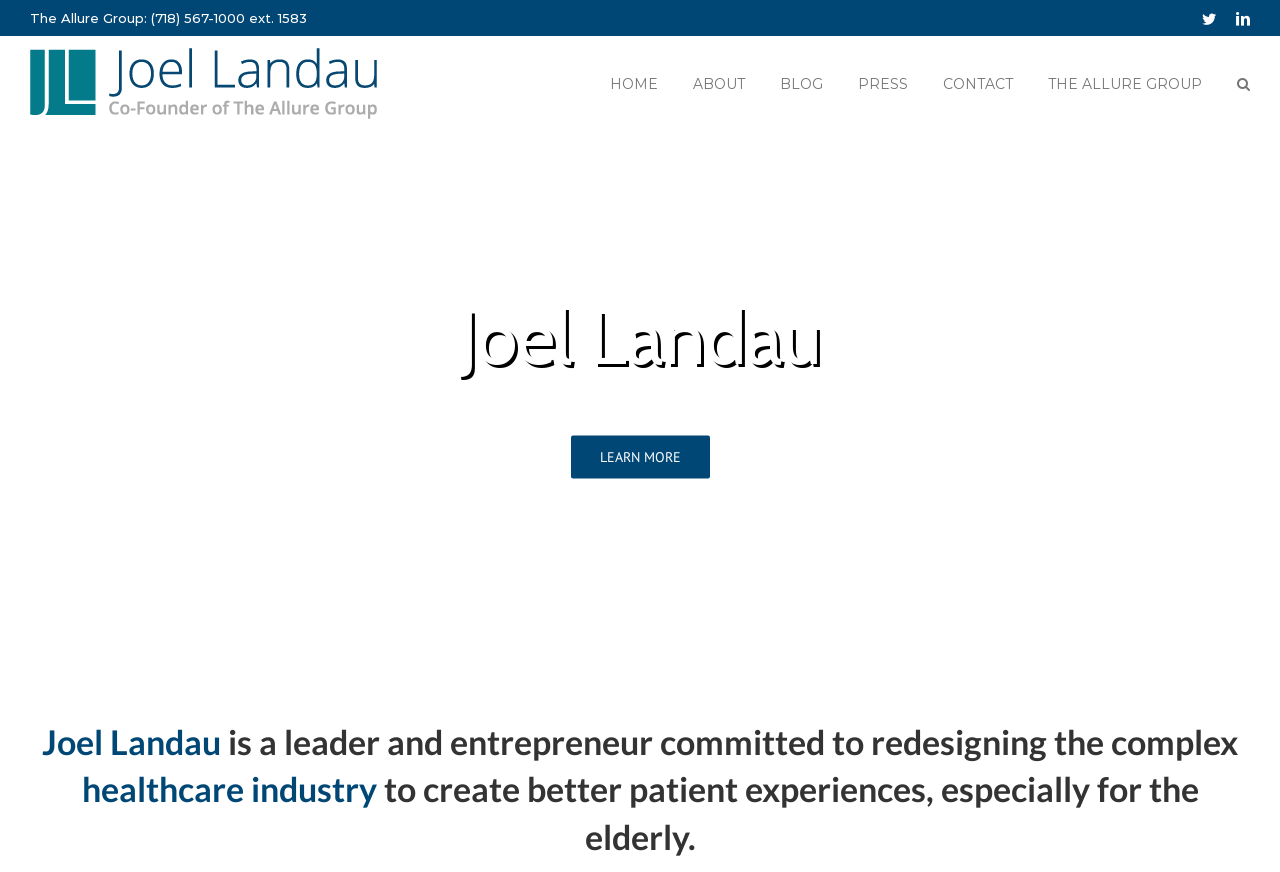Produce an extensive caption that describes everything on the webpage.

This webpage is Joel Landau's homepage. At the top left, there is a logo of Joel Landau, accompanied by a phone number and extension for The Allure Group. On the top right, there are social media links to Twitter and LinkedIn. 

Below the logo, there is a main navigation menu that spans across the page, containing links to HOME, ABOUT, BLOG, PRESS, CONTACT, THE ALLURE GROUP, and Search. 

In the middle of the page, there is a prominent heading that reads "Joel Landau". Below this heading, there is a call-to-action link that says "LEARN MORE". 

Further down, there is a paragraph that describes Joel Landau as a leader and entrepreneur committed to redesigning the complex healthcare industry to create better patient experiences, especially for the elderly. This paragraph contains links to Joel Landau's name and the term "healthcare industry".